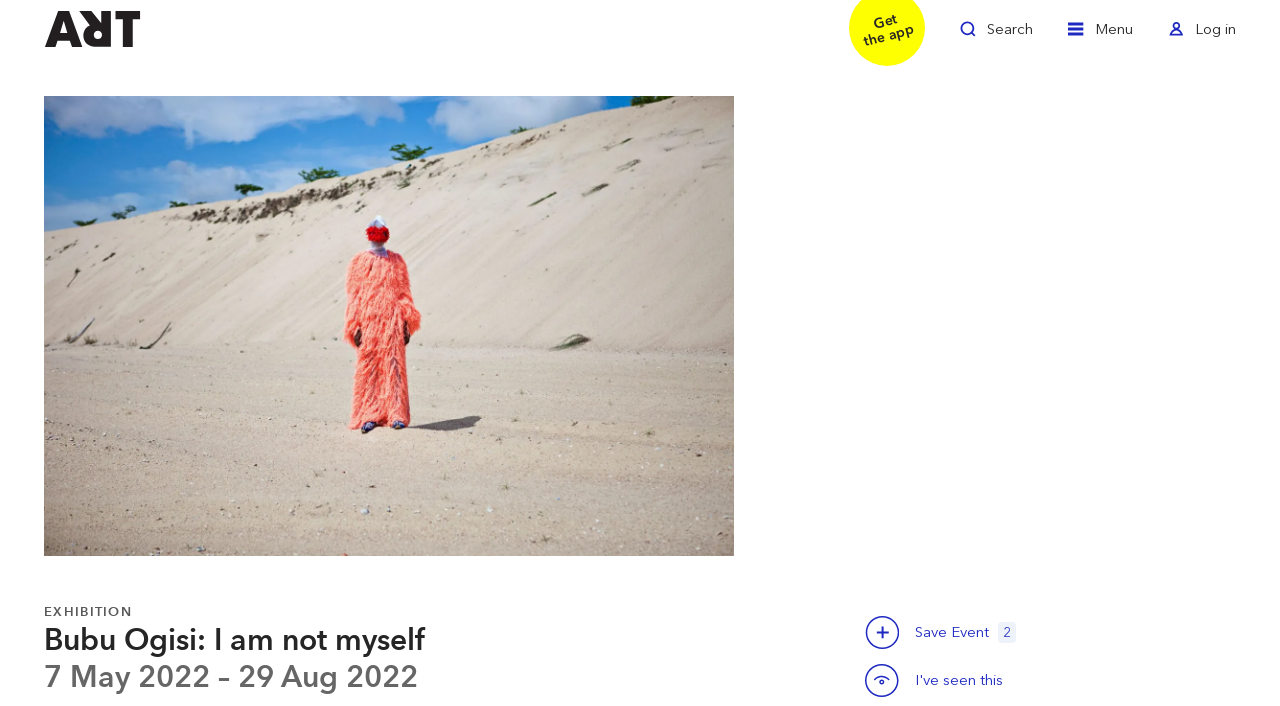Locate and provide the bounding box coordinates for the HTML element that matches this description: "Toggle Log in".

[0.912, 0.021, 0.966, 0.079]